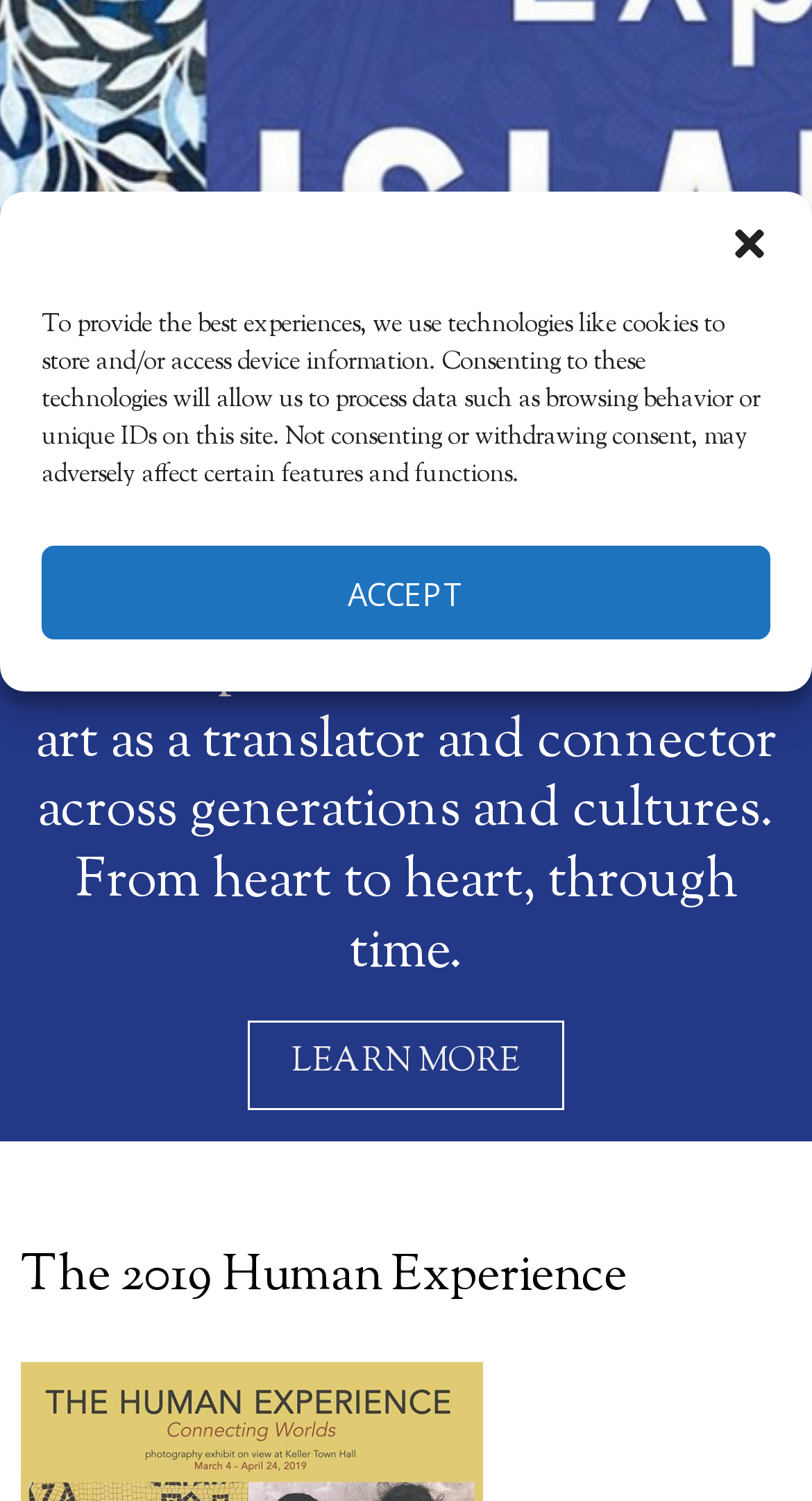Using the format (top-left x, top-left y, bottom-right x, bottom-right y), and given the element description, identify the bounding box coordinates within the screenshot: LEARN MORE

[0.305, 0.68, 0.695, 0.739]